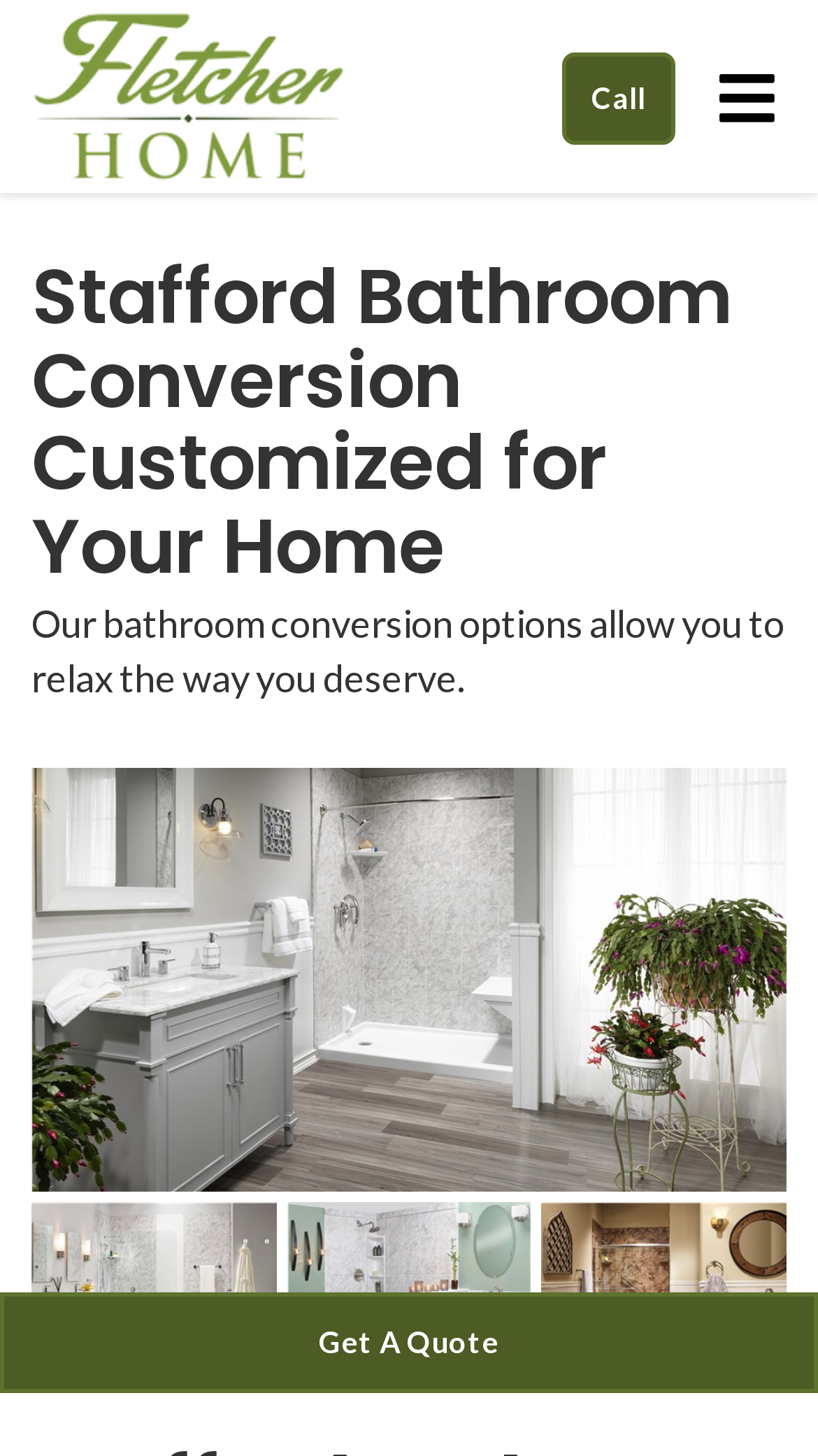Determine the bounding box coordinates for the element that should be clicked to follow this instruction: "Click the Fletcher Home Logo". The coordinates should be given as four float numbers between 0 and 1, in the format [left, top, right, bottom].

[0.038, 0.0, 0.423, 0.132]